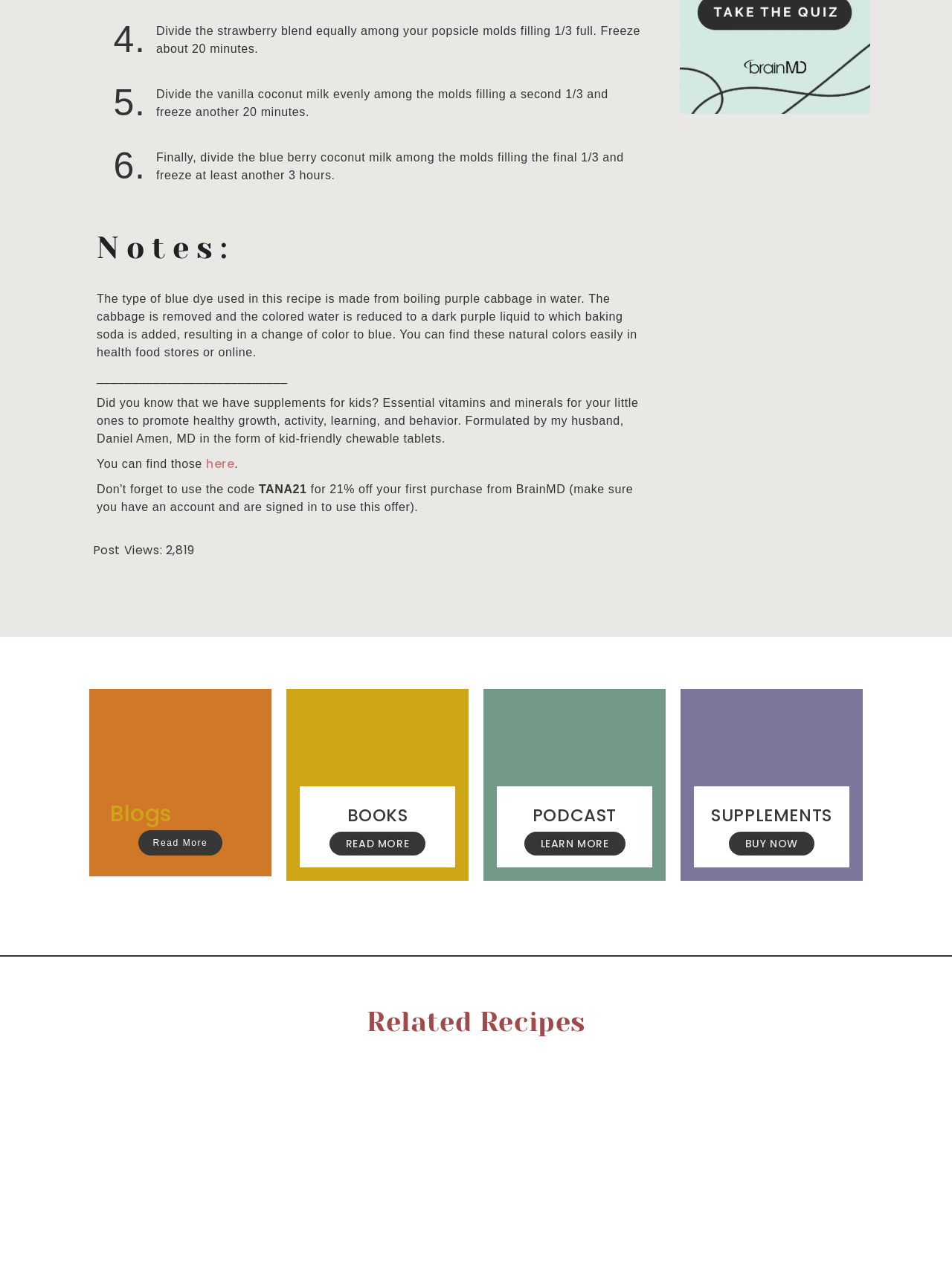Given the webpage screenshot, identify the bounding box of the UI element that matches this description: "Blogs".

[0.116, 0.622, 0.18, 0.646]